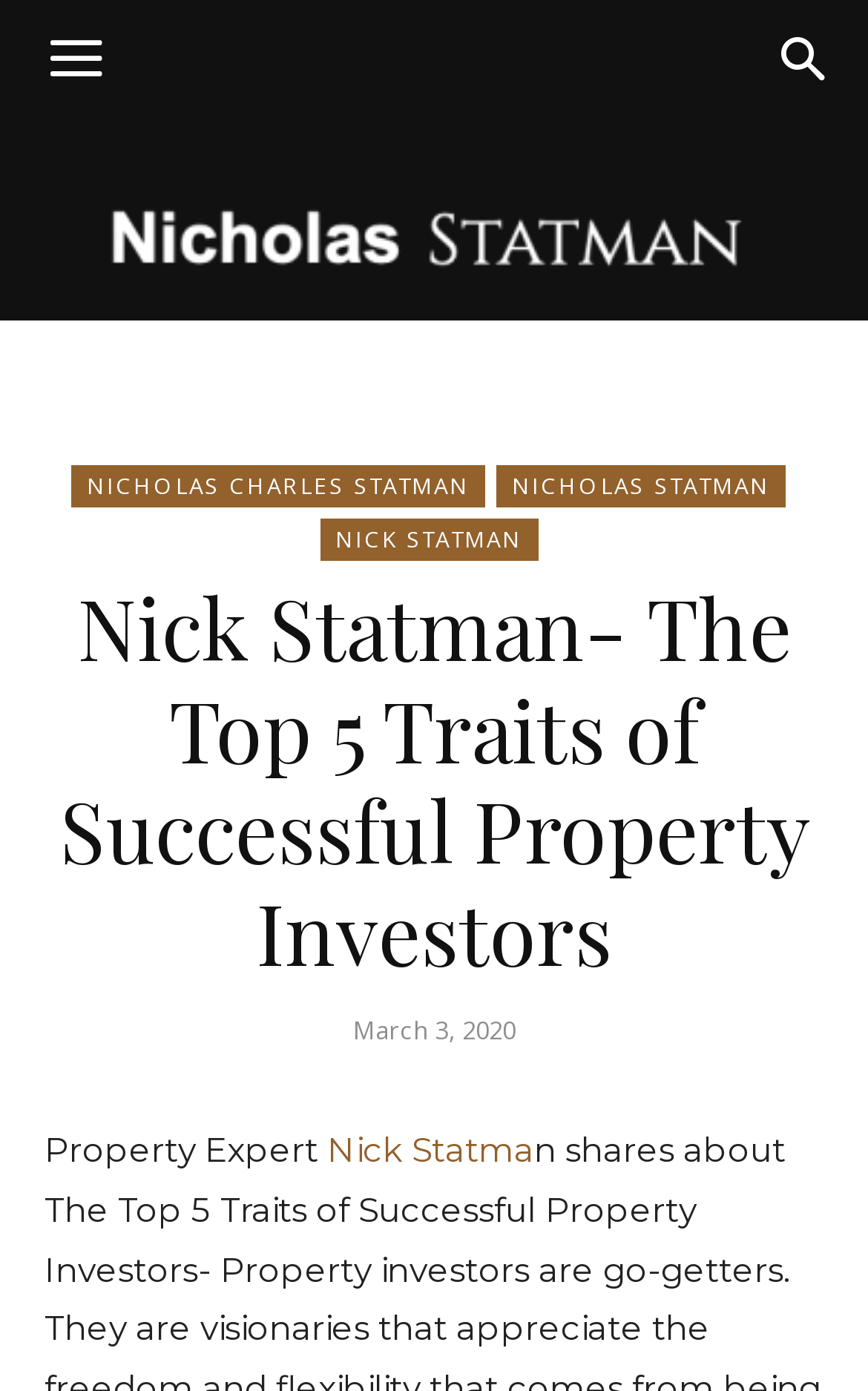Using the information in the image, could you please answer the following question in detail:
How many links are there in the top section of the webpage?

I found the answer by looking at the link elements in the top section of the webpage, which are the links with the texts 'Nick Statman', '', and ''. There are three links in the top section of the webpage.